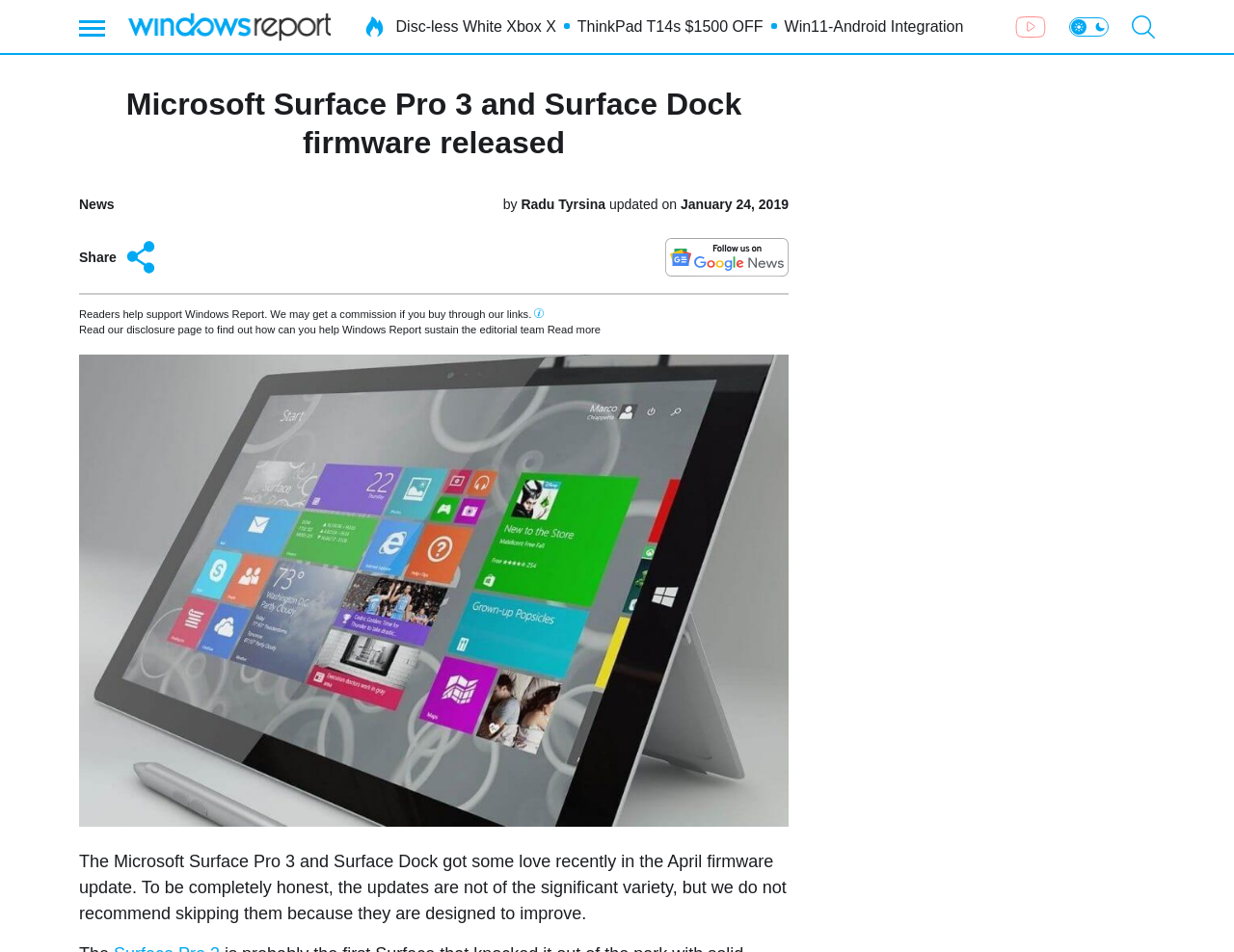Locate and extract the text of the main heading on the webpage.

Microsoft Surface Pro 3 and Surface Dock firmware released